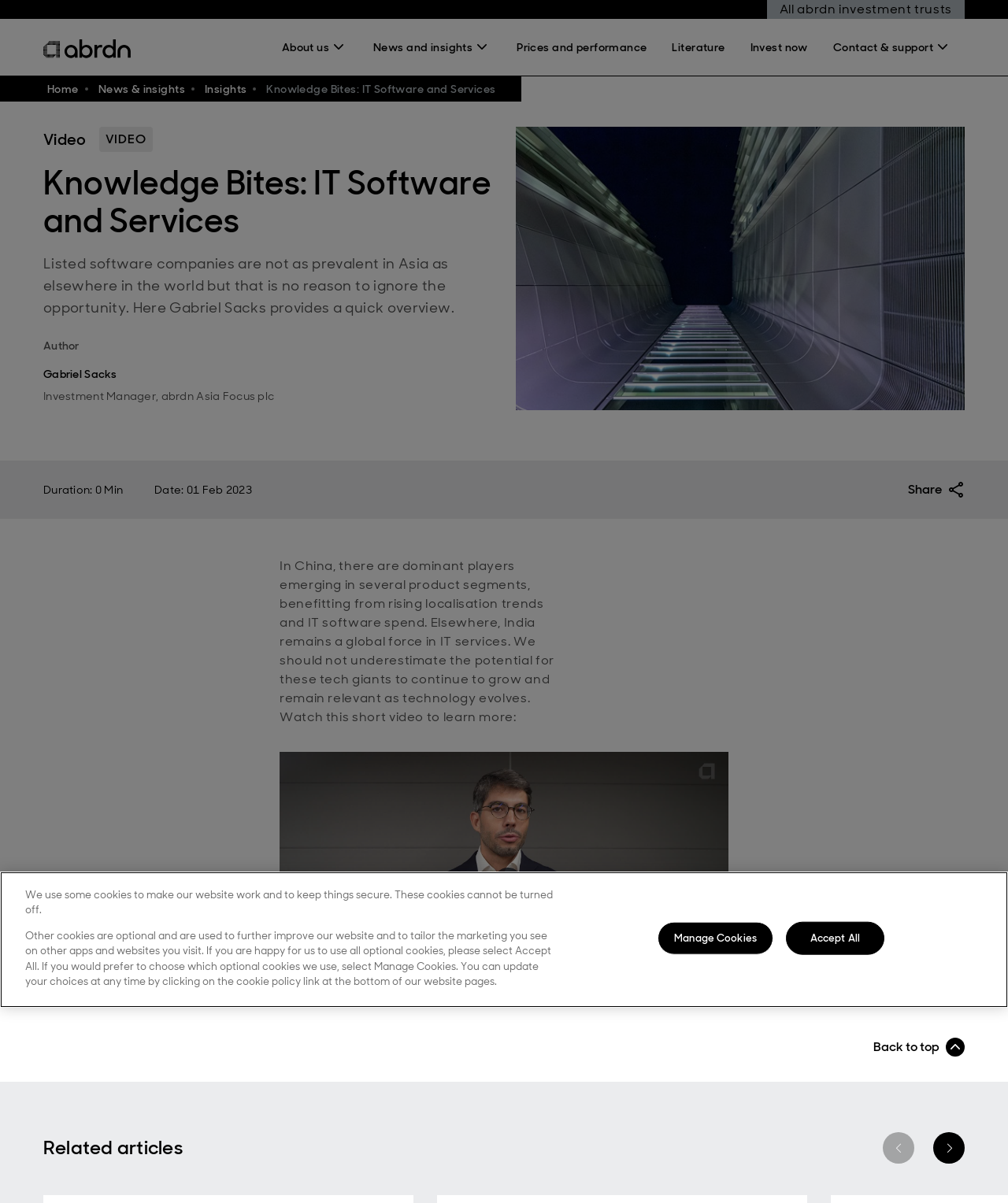What is the name of the company mentioned in the article? Based on the image, give a response in one word or a short phrase.

abrdn